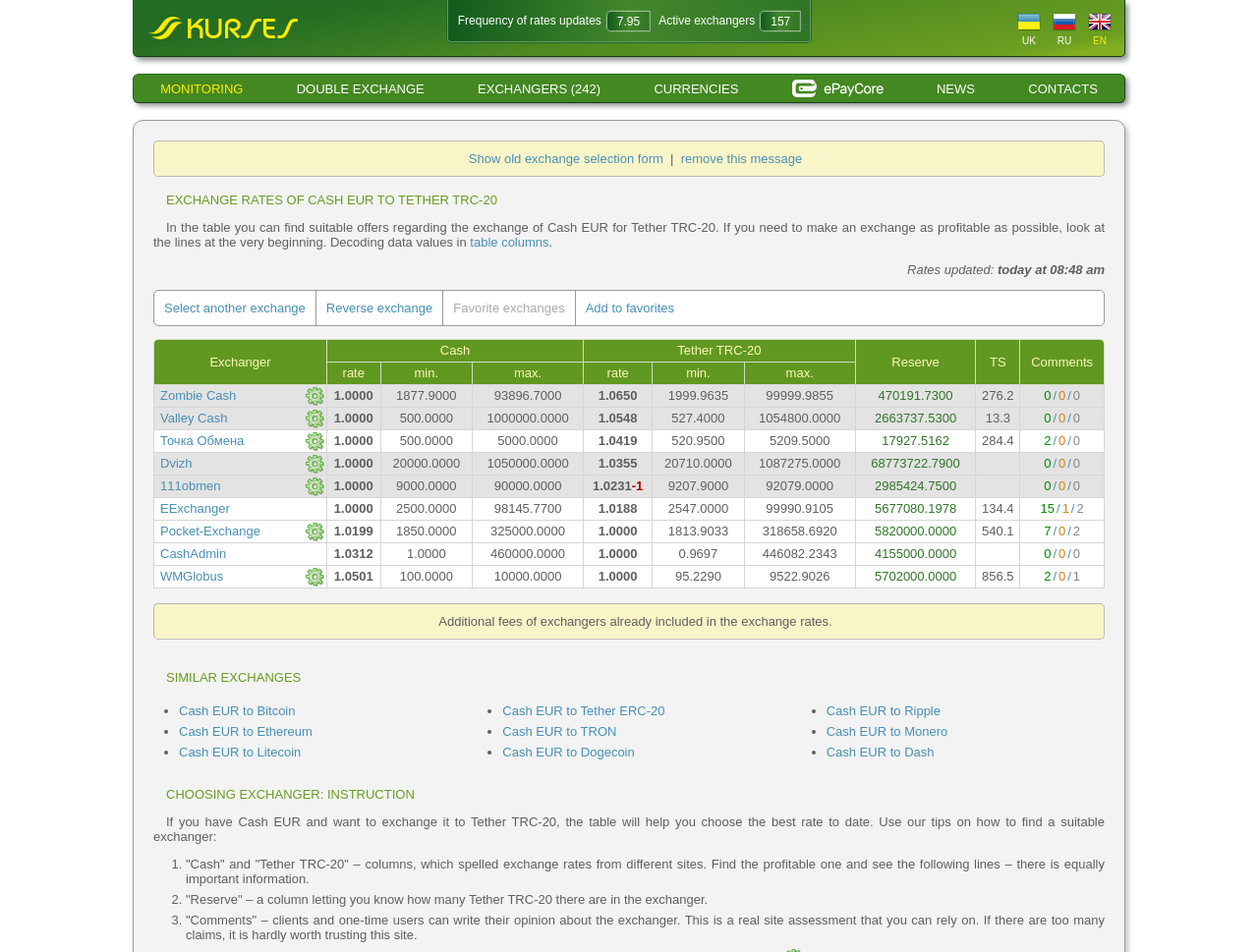What is the name of the first exchanger in the table?
Answer briefly with a single word or phrase based on the image.

Zombie Cash